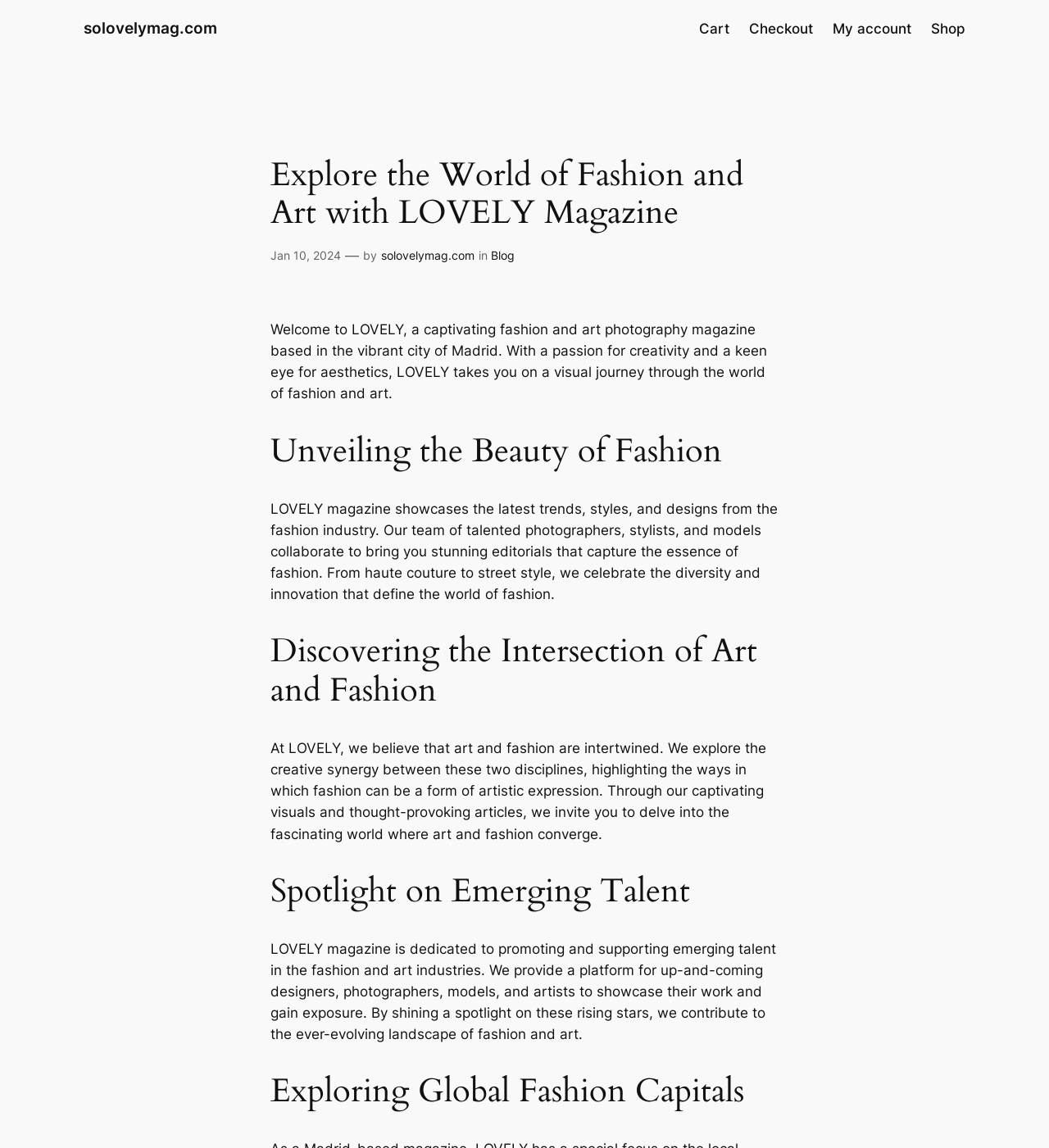Given the description Jan 10, 2024, predict the bounding box coordinates of the UI element. Ensure the coordinates are in the format (top-left x, top-left y, bottom-right x, bottom-right y) and all values are between 0 and 1.

[0.258, 0.216, 0.325, 0.229]